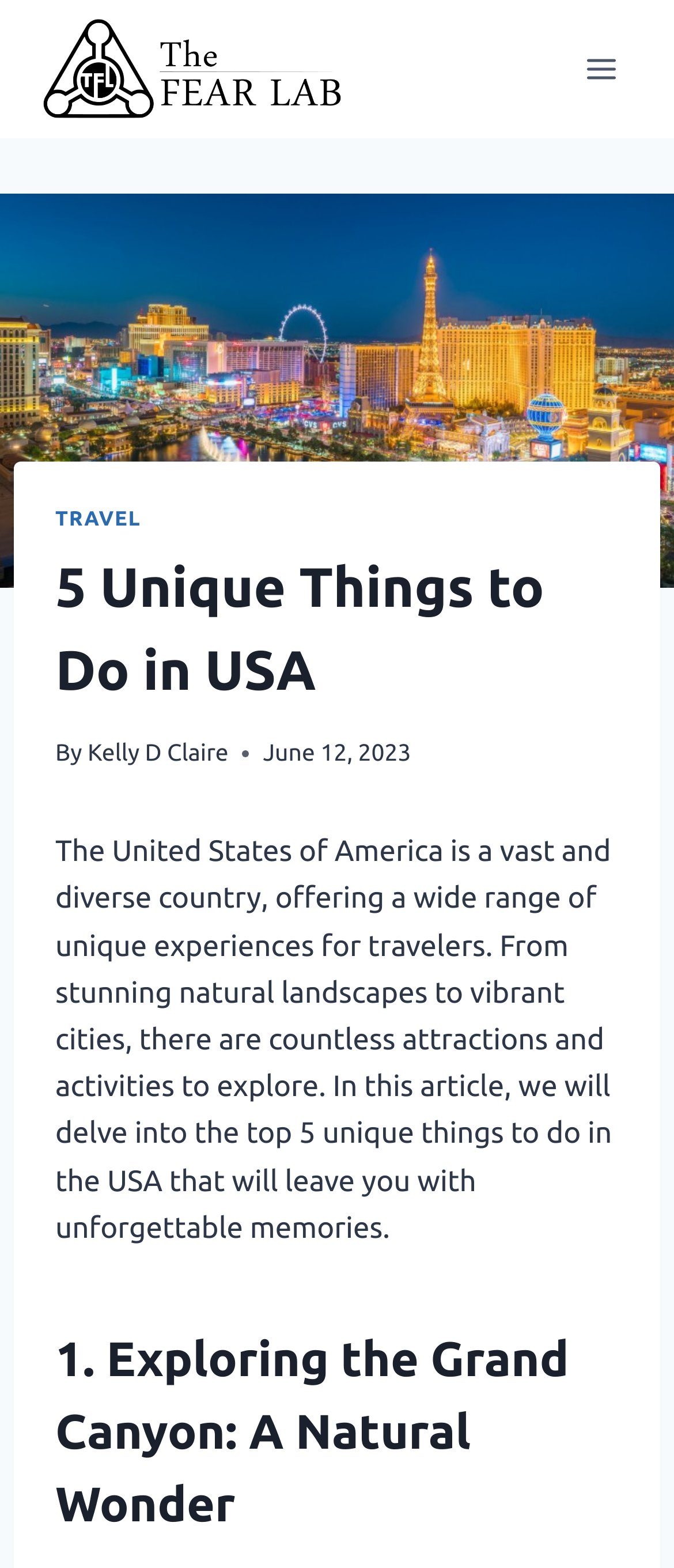Bounding box coordinates should be in the format (top-left x, top-left y, bottom-right x, bottom-right y) and all values should be floating point numbers between 0 and 1. Determine the bounding box coordinate for the UI element described as: alt="The Fear Lab Logo"

[0.062, 0.011, 0.51, 0.077]